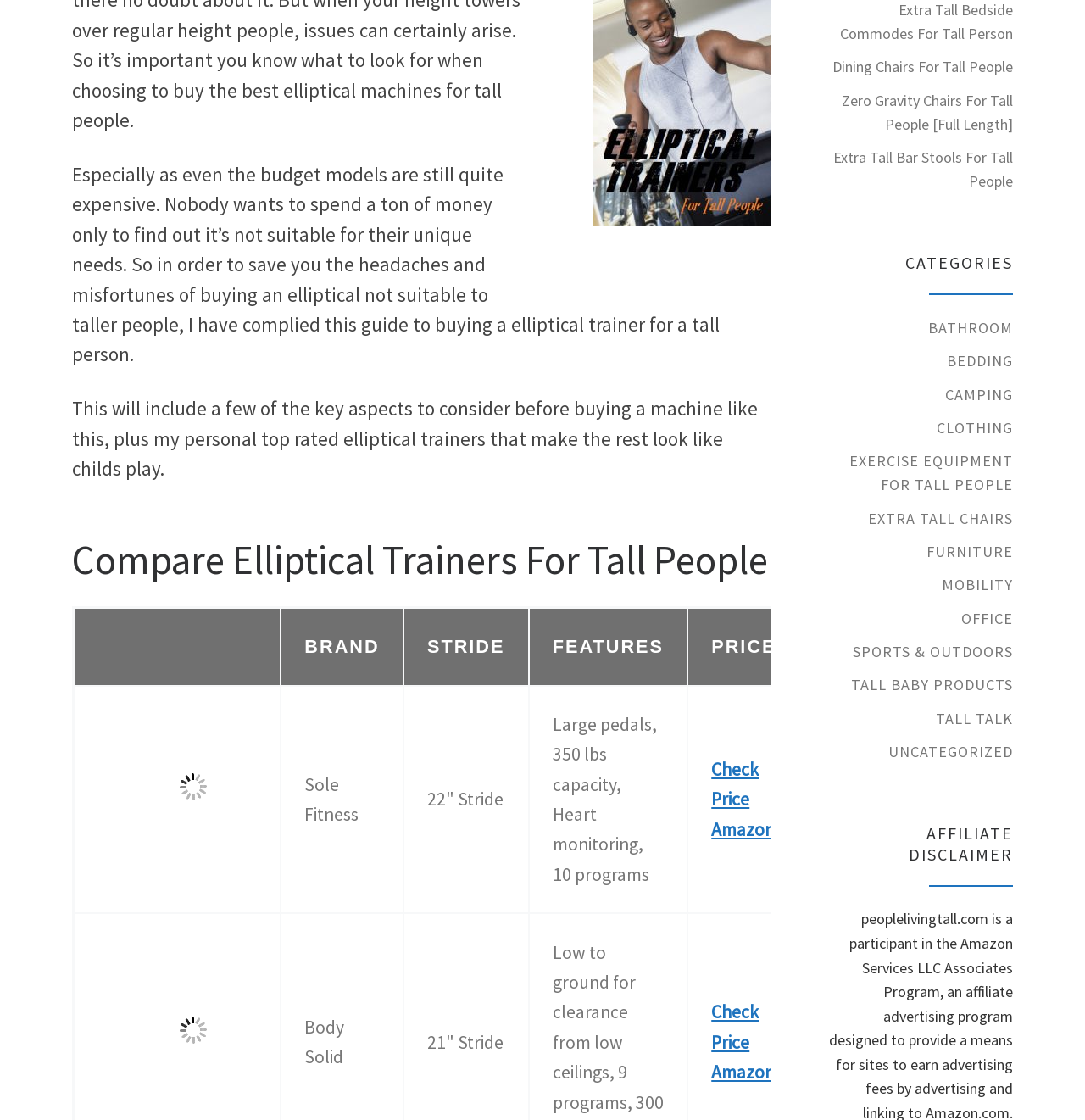Determine the bounding box coordinates of the UI element that matches the following description: "alt="Elliptical For Very Tall Persons"". The coordinates should be four float numbers between 0 and 1 in the format [left, top, right, bottom].

[0.12, 0.952, 0.237, 0.973]